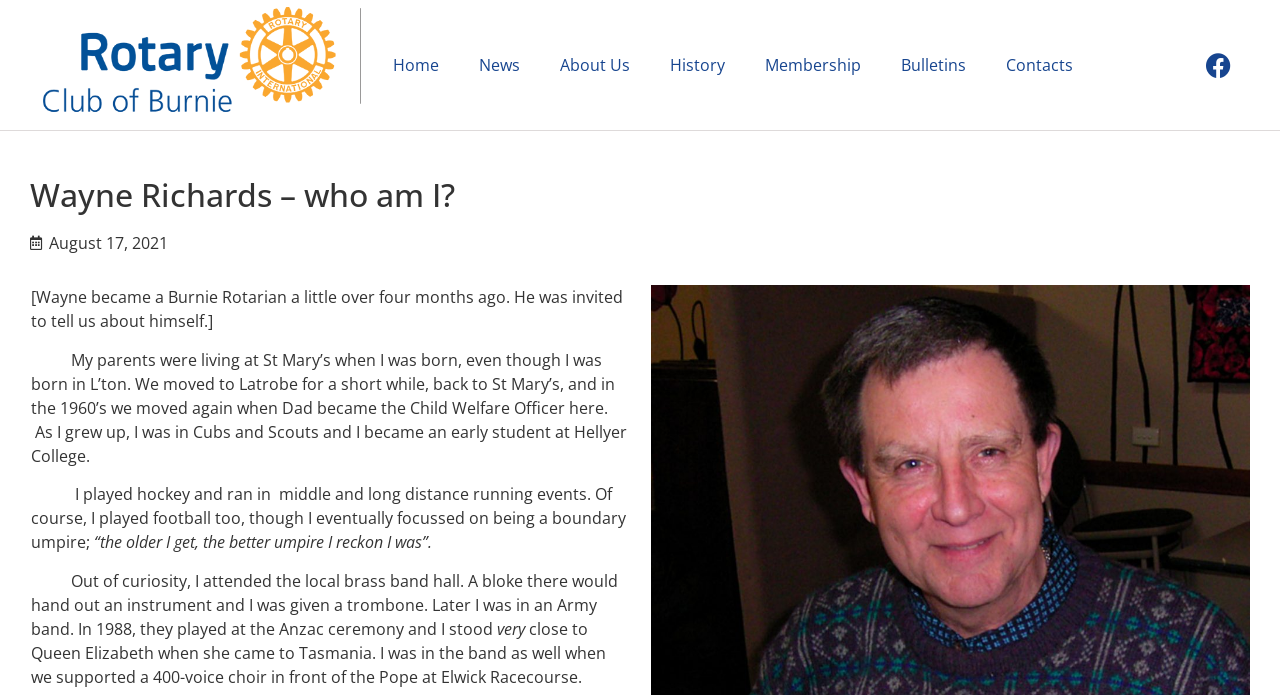How many voices were in the choir Wayne supported?
Look at the image and respond with a one-word or short phrase answer.

400